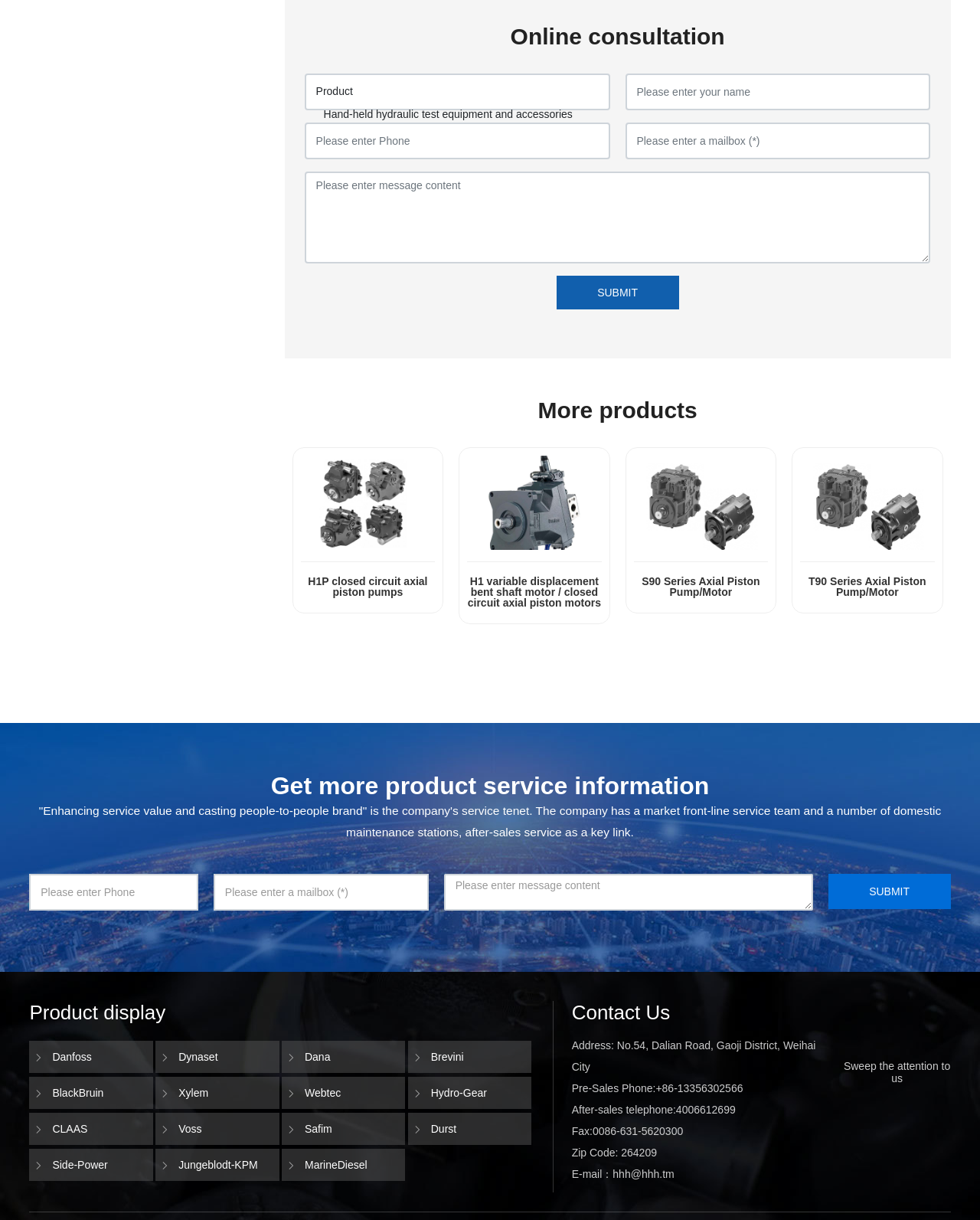Please determine the bounding box coordinates of the element's region to click in order to carry out the following instruction: "Click the link to learn about basic network concepts". The coordinates should be four float numbers between 0 and 1, i.e., [left, top, right, bottom].

None